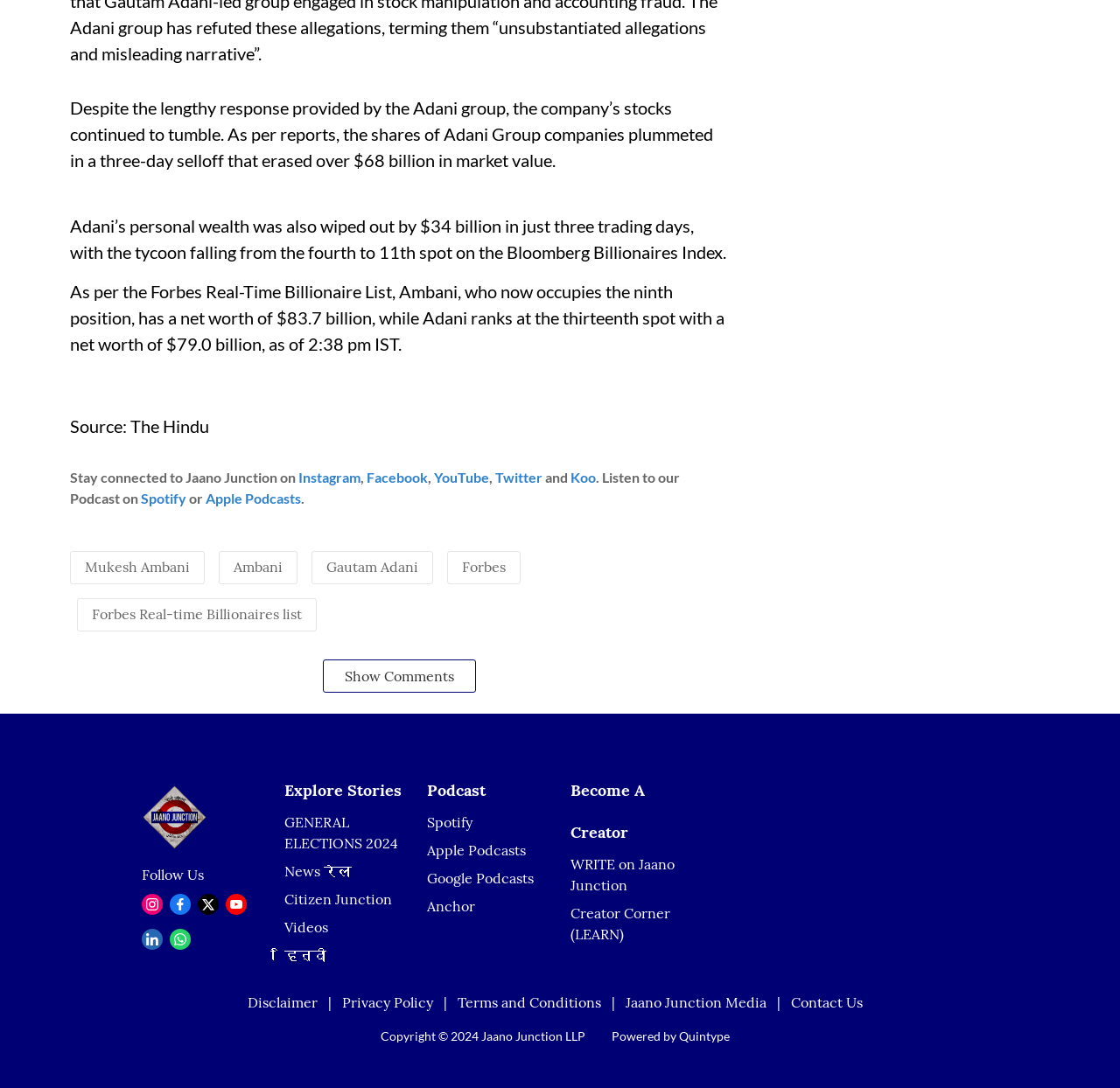What is the net worth of Ambani?
Based on the image, give a concise answer in the form of a single word or short phrase.

$83.7 billion